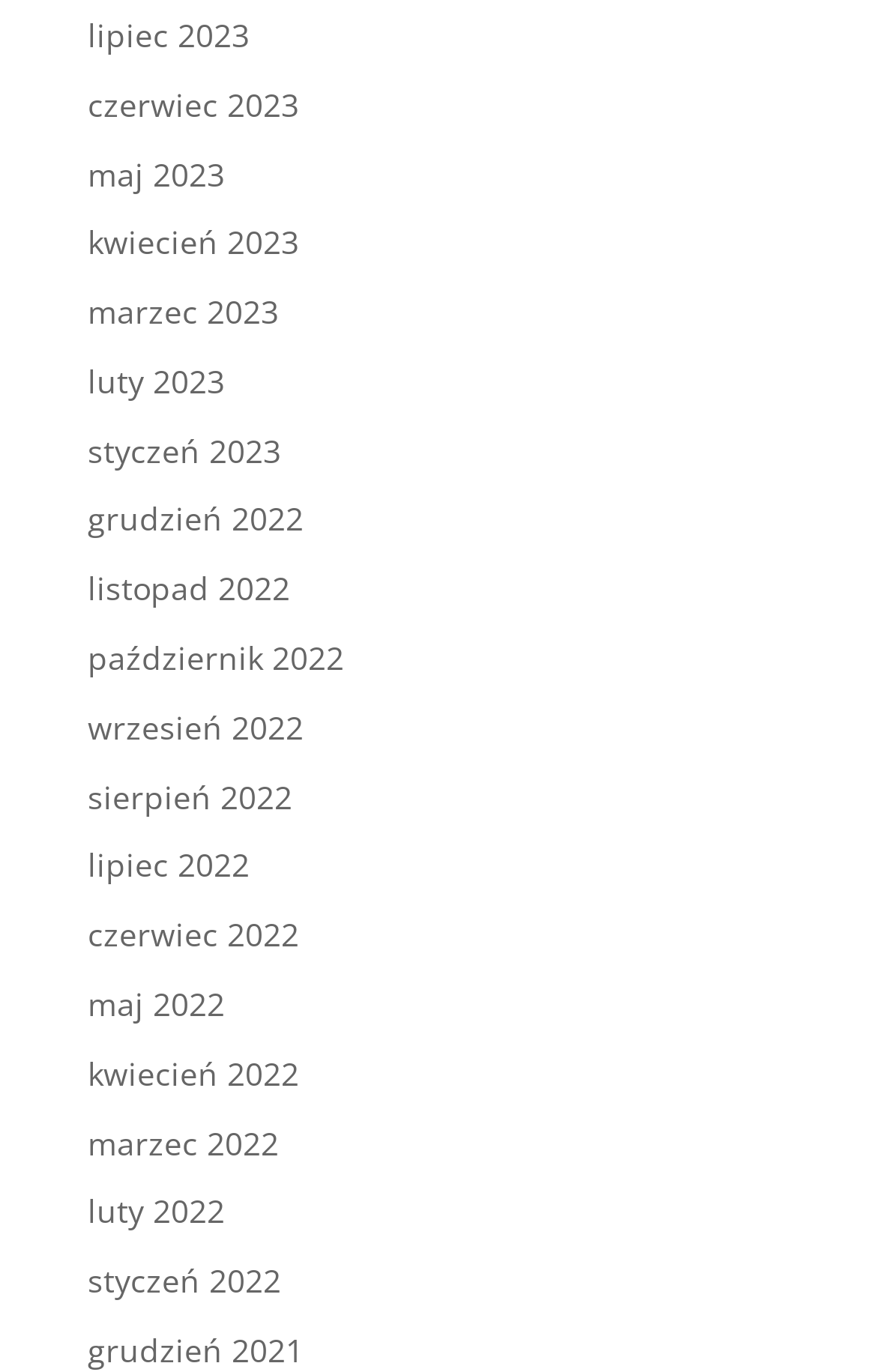Give a one-word or short-phrase answer to the following question: 
Are the months listed in chronological order?

Yes